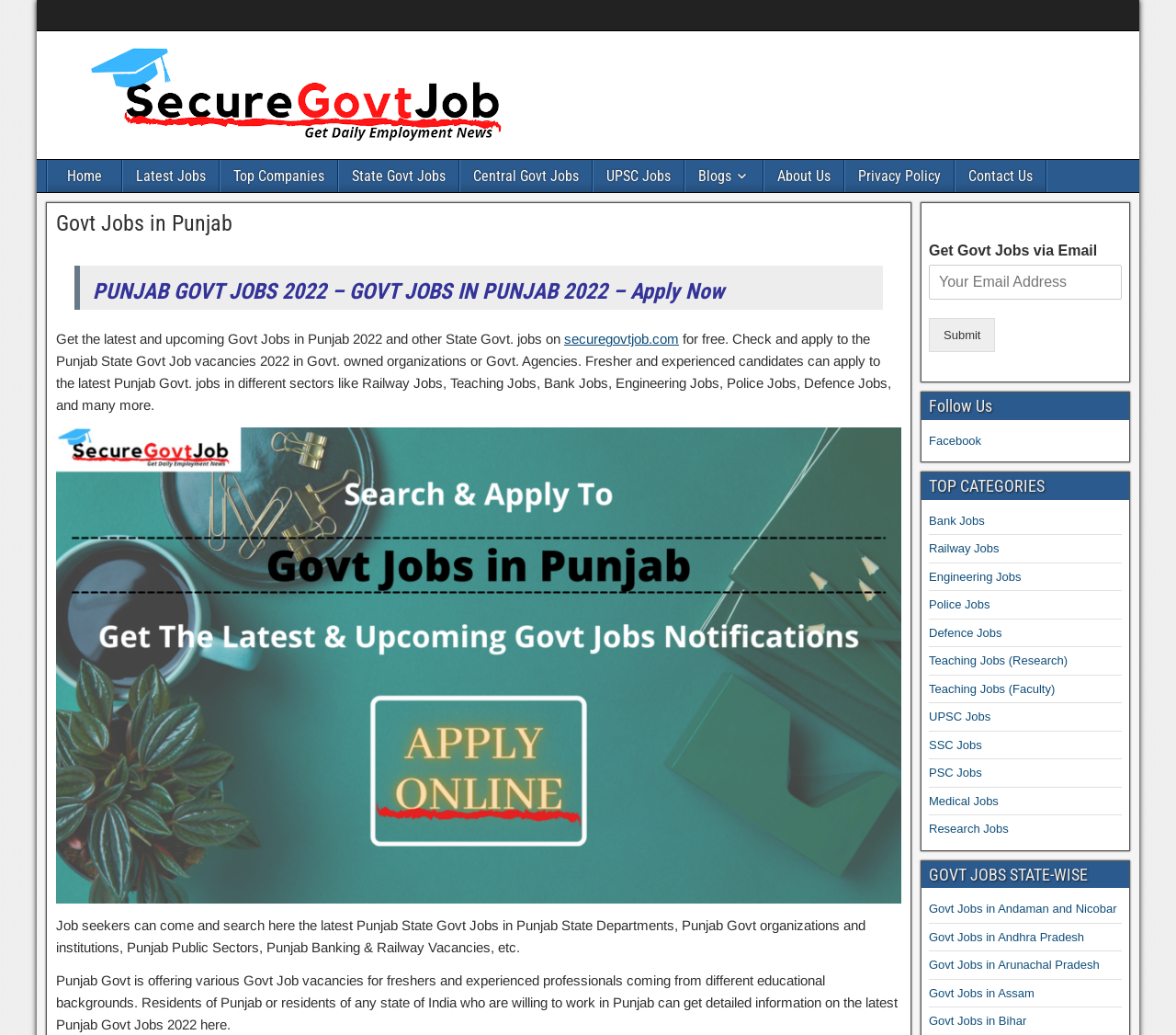What is the main topic of this webpage?
From the screenshot, supply a one-word or short-phrase answer.

Govt Jobs in Punjab